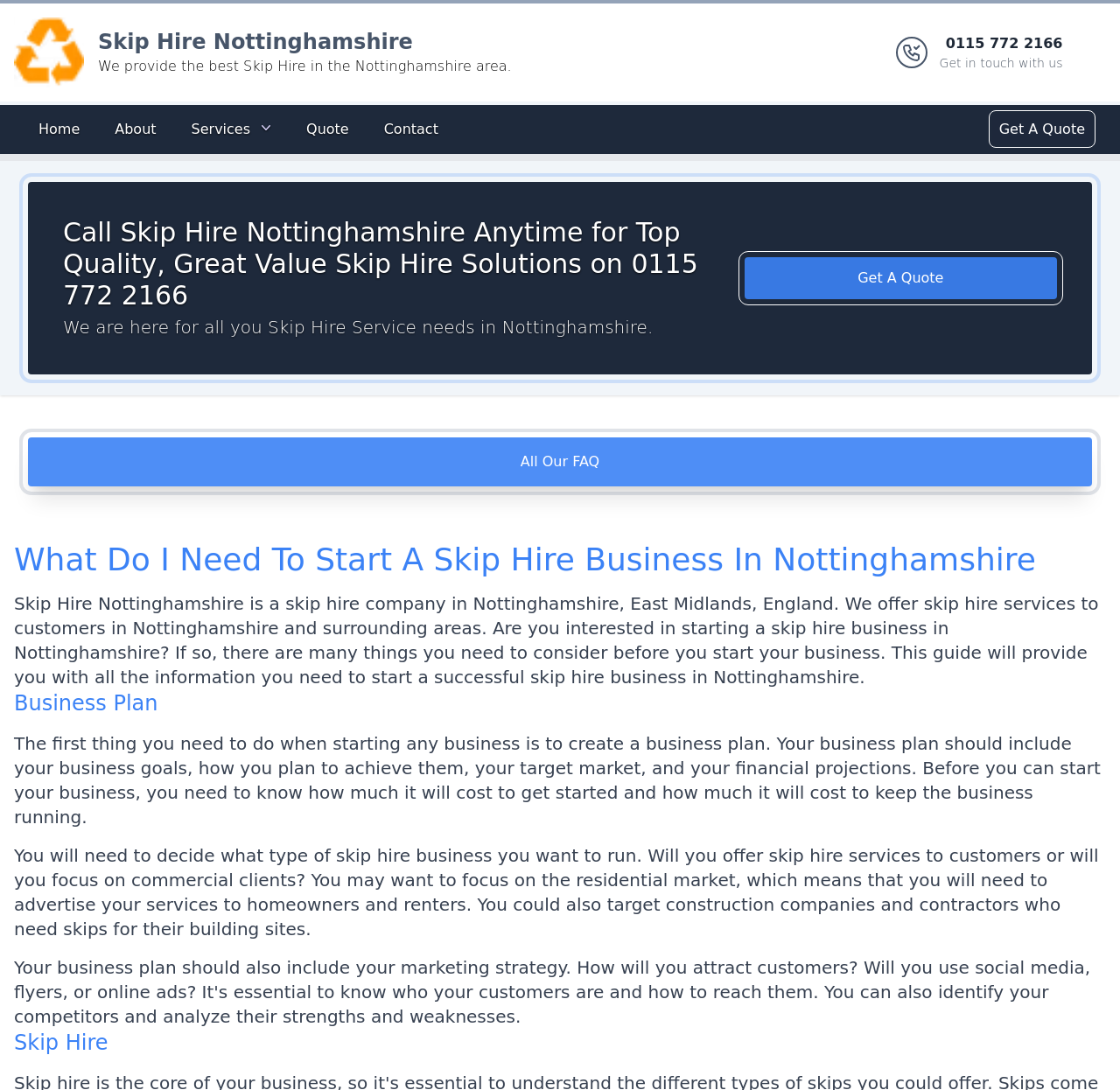Describe all the key features and sections of the webpage thoroughly.

The webpage is about Skip Hire Nottinghamshire, a skip hire company in Nottinghamshire, East Midlands, England. At the top, there is a banner with the company's logo and a brief description of their services. Below the banner, there are several links to different sections of the website, including Home, About, Services, Quote, and Contact.

The main content of the webpage is divided into sections, each with a heading. The first section has a heading "What Do I Need To Start A Skip Hire Business In Nottinghamshire" and provides a detailed guide on how to start a successful skip hire business in Nottinghamshire. The section is further divided into subheadings, including "Business Plan" and "Skip Hire", which provide more specific information on creating a business plan and deciding what type of skip hire business to run.

Throughout the webpage, there are several calls-to-action, such as "Get A Quote" and "All Our FAQ", which encourage visitors to take action. There is also a prominent display of the company's phone number, 0115 772 2166, with a link to get in touch with them.

The webpage has a clean and organized layout, with clear headings and concise text. The use of links and calls-to-action makes it easy for visitors to navigate and find the information they need.